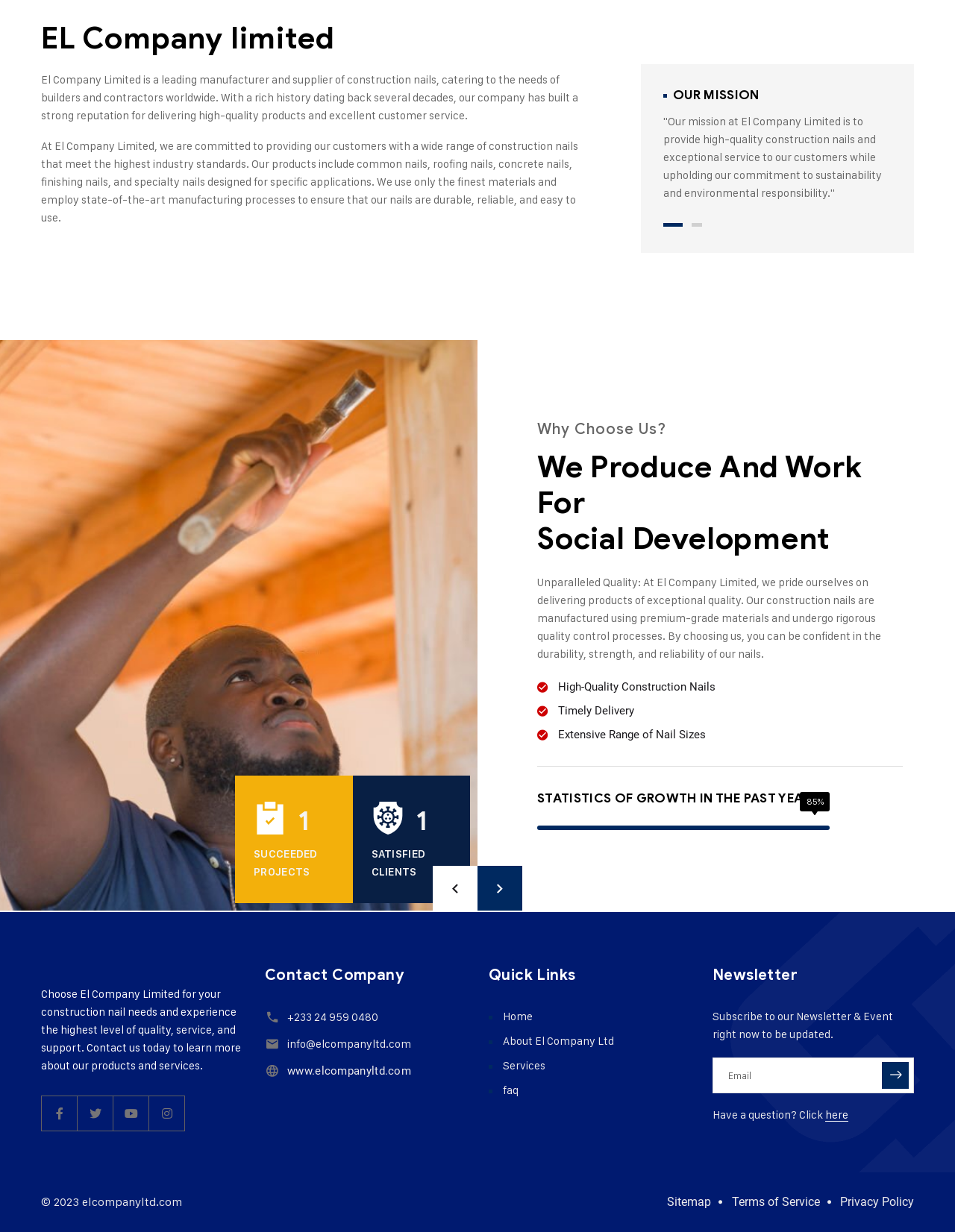Given the element description: "Privacy Policy", predict the bounding box coordinates of this UI element. The coordinates must be four float numbers between 0 and 1, given as [left, top, right, bottom].

[0.866, 0.97, 0.957, 0.982]